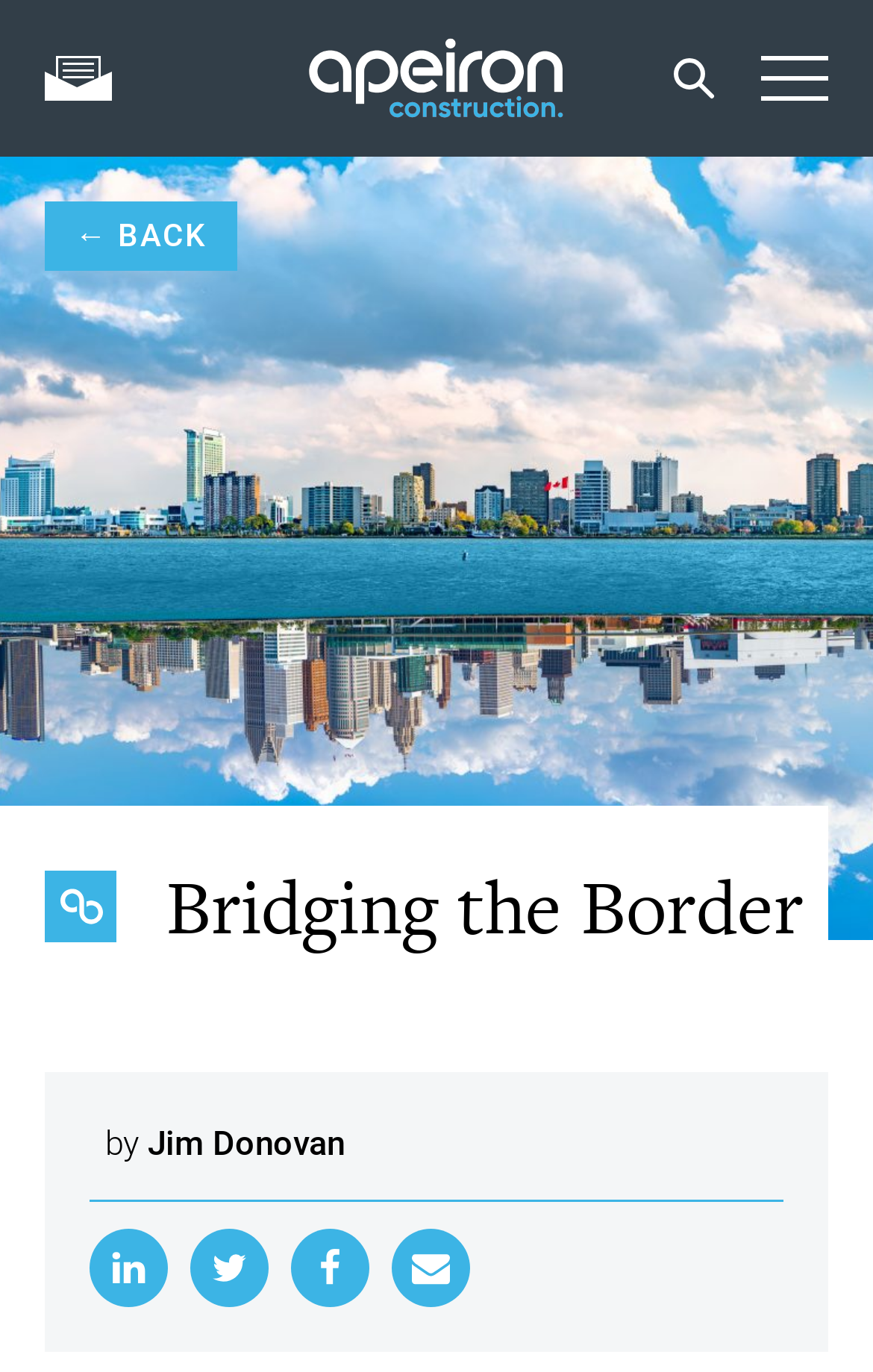How many images are associated with the social media sharing links?
Provide a one-word or short-phrase answer based on the image.

4